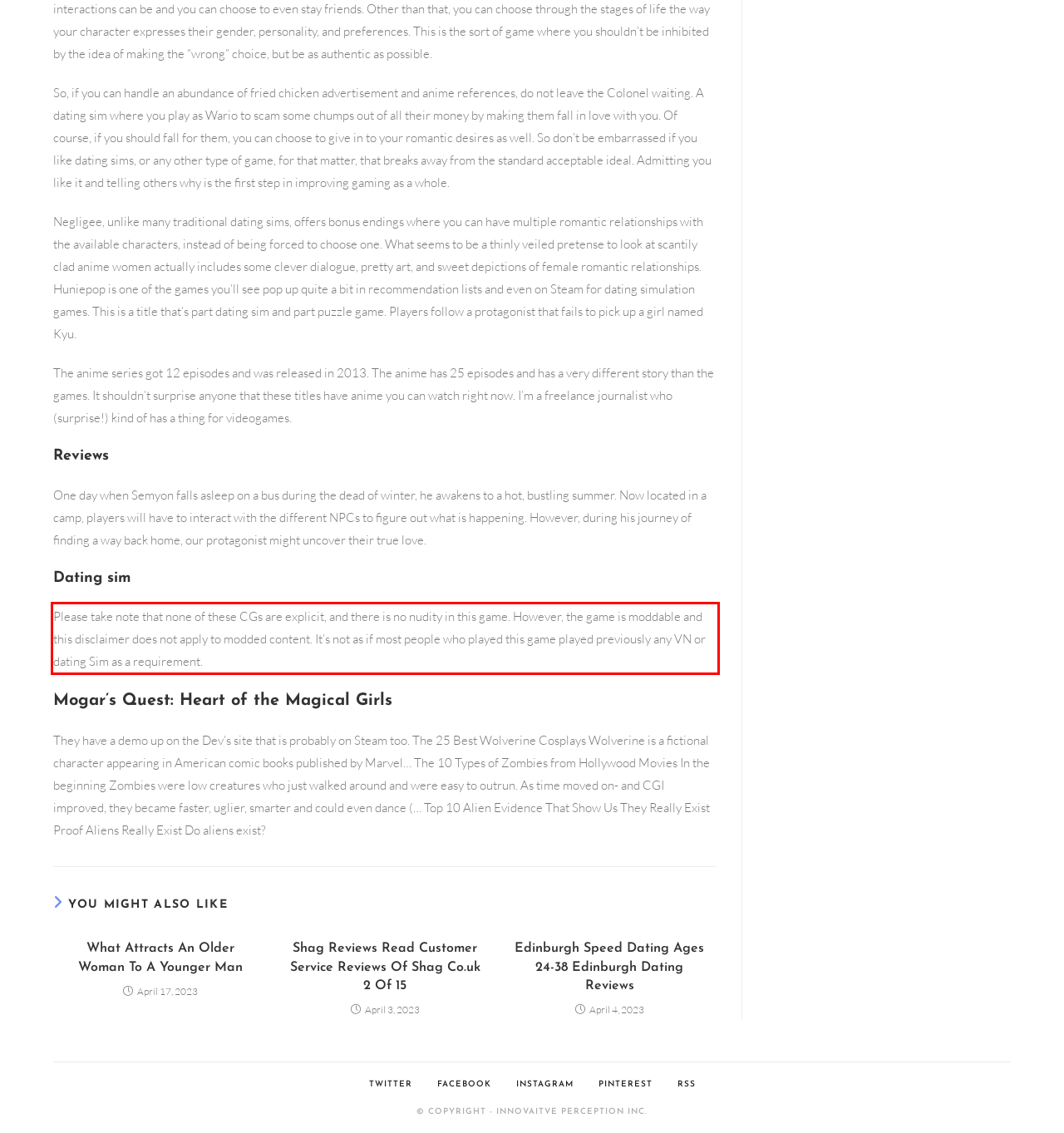Examine the screenshot of the webpage, locate the red bounding box, and perform OCR to extract the text contained within it.

Please take note that none of these CGs are explicit, and there is no nudity in this game. However, the game is moddable and this disclaimer does not apply to modded content. It’s not as if most people who played this game played previously any VN or dating Sim as a requirement.